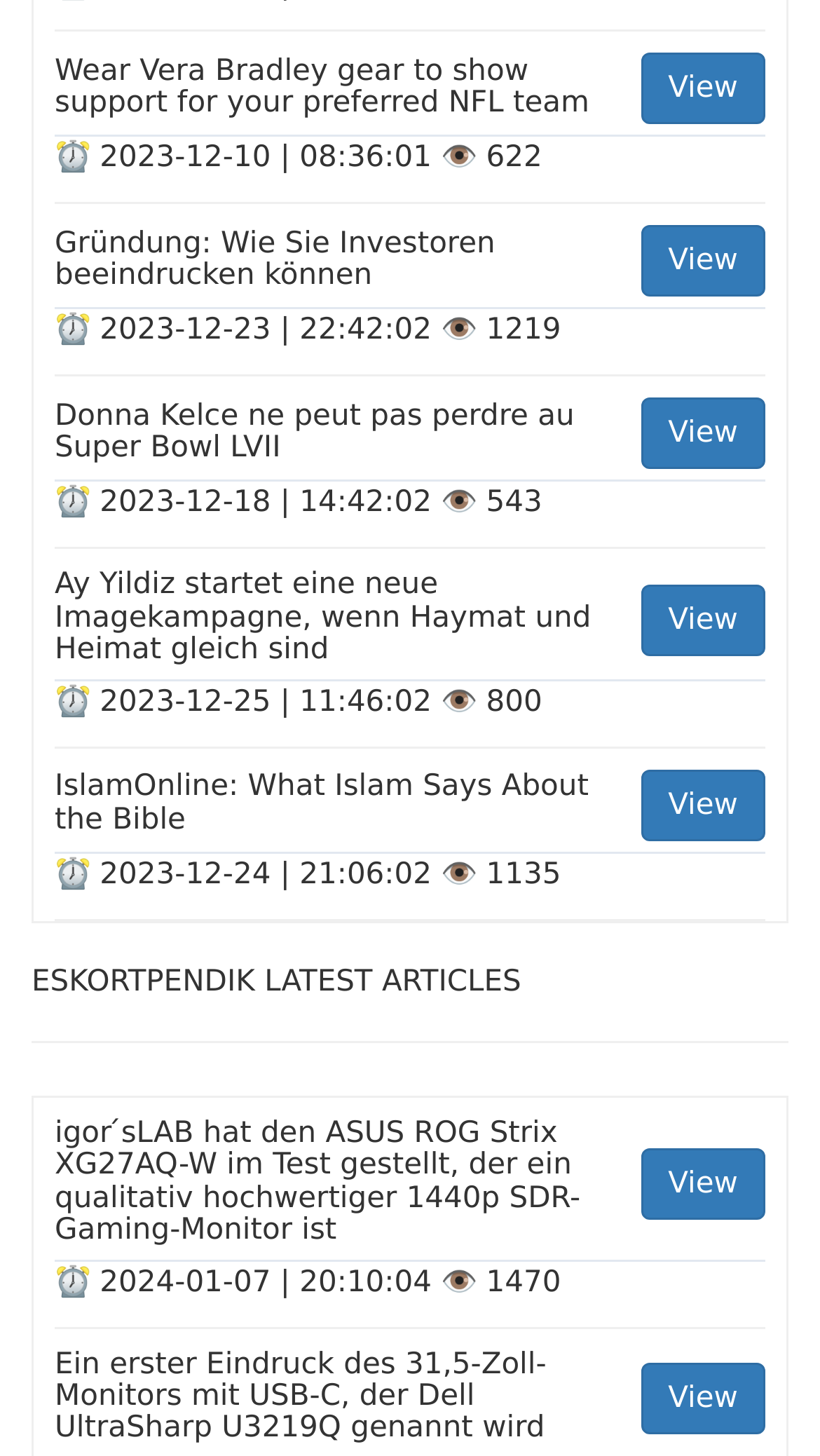Could you provide the bounding box coordinates for the portion of the screen to click to complete this instruction: "View article about Islam and the Bible"?

[0.067, 0.528, 0.933, 0.577]